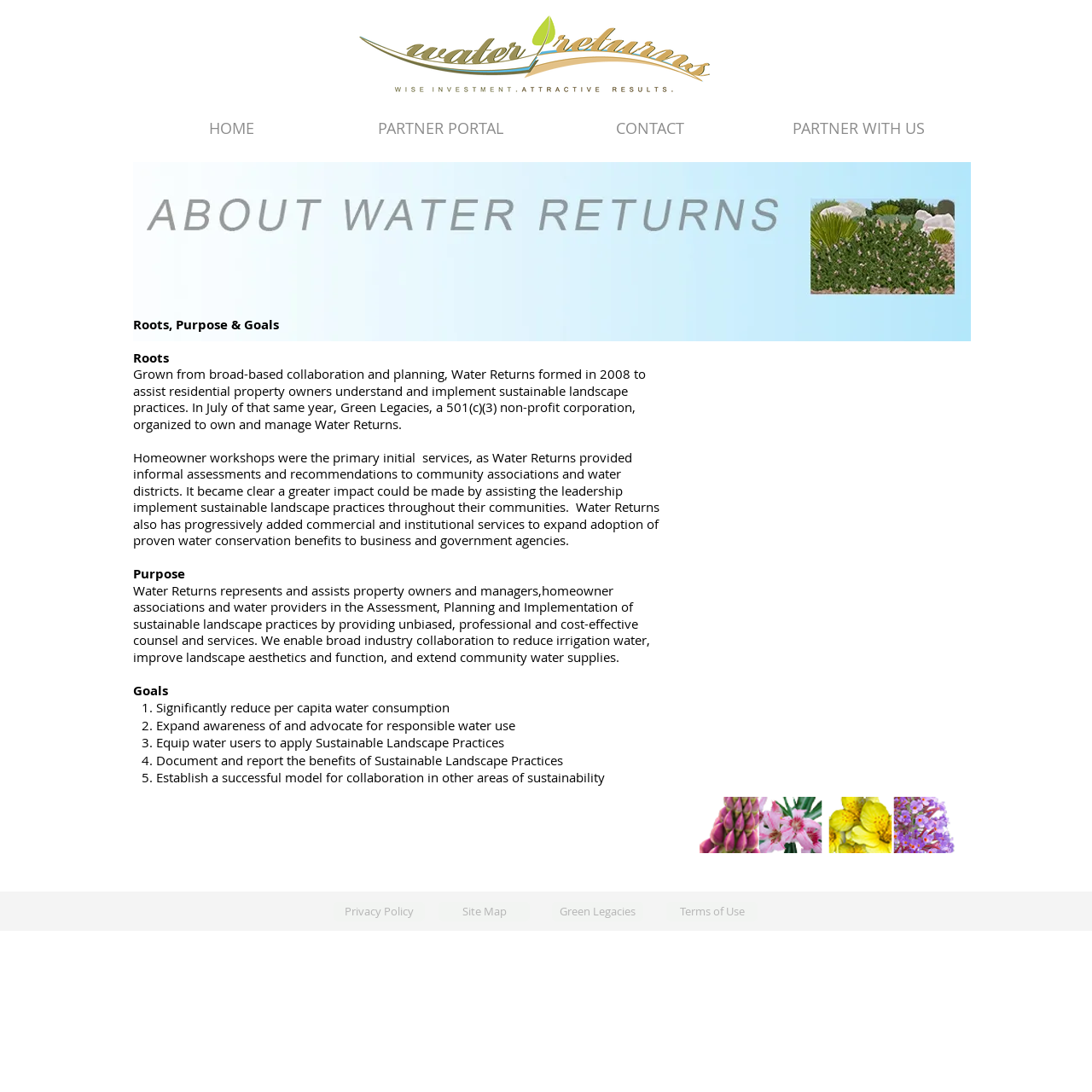Refer to the screenshot and answer the following question in detail:
How many goals does Water Returns have?

I found the number of goals by looking at the list of goals in the main section of the webpage, which are numbered from 1 to 5. The goals are listed as 'Significantly reduce per capita water consumption', 'Expand awareness of and advocate for responsible water use', and so on.